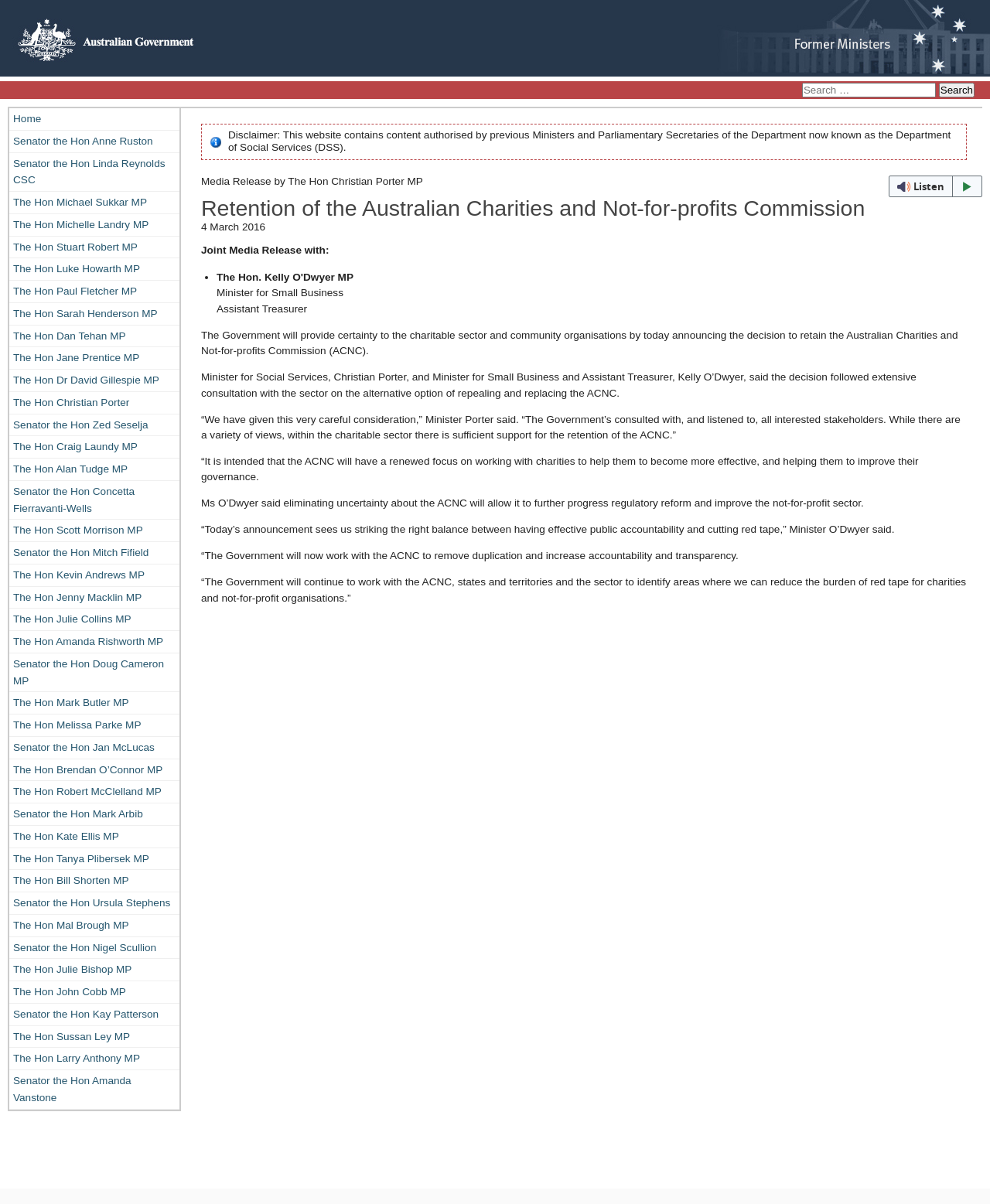Deliver a detailed narrative of the webpage's visual and textual elements.

The webpage is about the retention of the Australian Charities and Not-for-profits Commission, with a focus on a joint media release by the Hon Christian Porter MP and Minister for Small Business and Assistant Treasurer, Kelly O'Dwyer. 

At the top of the page, there is a link to the Australian Government, accompanied by an image of the Australian Government logo. Below this, there is a search bar with a search button. 

To the left of the page, there is a navigation menu with links to various ministers and parliamentary secretaries, including Home, Senator the Hon Anne Ruston, and many others. 

On the right side of the page, there is a disclaimer section that contains a statement about the website's content being authorized by previous ministers and parliamentary secretaries. 

The main content of the page is an article about the retention of the Australian Charities and Not-for-profits Commission. The article has a heading, a time stamp, and a joint media release statement. The media release is from the Hon Christian Porter MP and Minister for Small Business and Assistant Treasurer, Kelly O'Dwyer, and it discusses the government's decision to retain the Australian Charities and Not-for-profits Commission. The article also includes several paragraphs of text that provide more information about the decision and its implications. 

At the bottom of the page, there is a button to listen to the content with webReader.